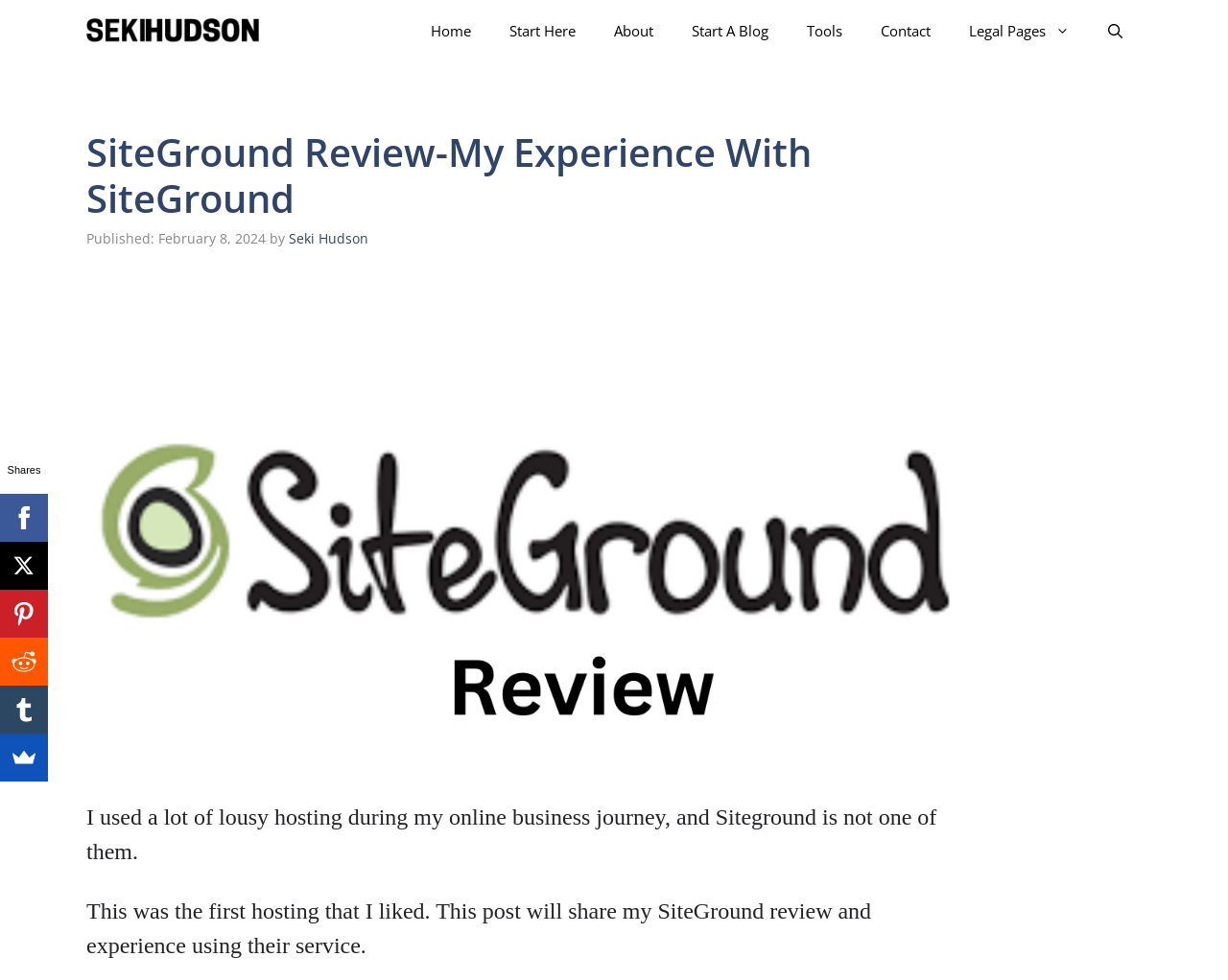Give a full account of the webpage's elements and their arrangement.

The webpage is a blog post titled "SiteGround Review-My Experience With SiteGround" by Seki Hudson. At the top, there is a navigation bar with links to "Home", "Start Here", "About", "Start A Blog", "Tools", "Contact", and "Legal Pages". On the top right, there is a search bar link.

Below the navigation bar, there is a header section with the title of the blog post, a timestamp indicating it was published on February 8, 2024, and the author's name, Seki Hudson. 

To the right of the header section, there is a large image related to the SiteGround review. Below the image, there are two paragraphs of text. The first paragraph mentions the author's experience with lousy hosting services and how SiteGround is an exception. The second paragraph is a brief summary of the blog post, stating that it will share the author's review and experience with SiteGround.

On the left side of the page, there are social media links to Facebook, X, Pinterest, Reddit, Tumblr, and SumoMe, each accompanied by an icon. Above these links, there is a "Shares" label.